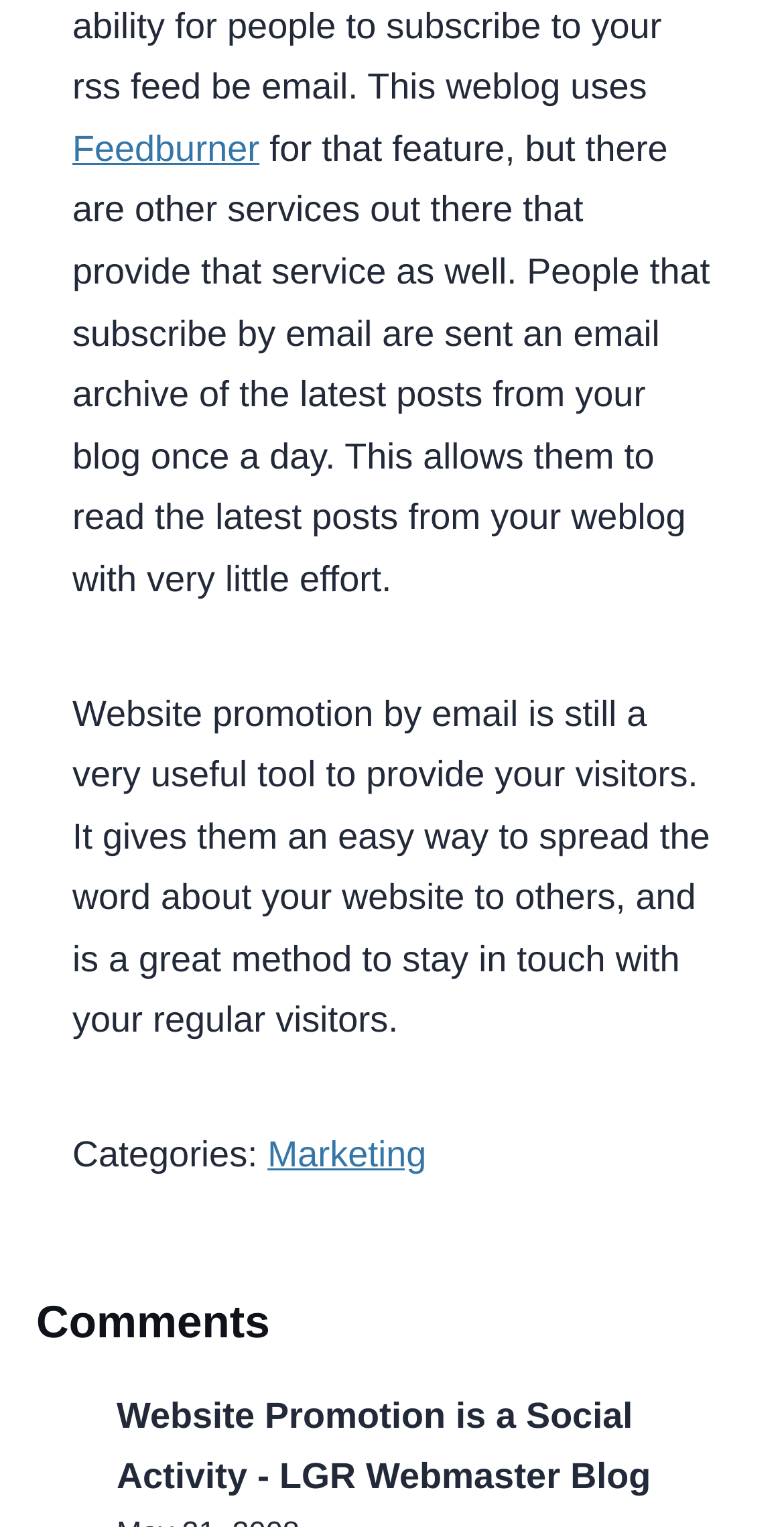What is the topic of the blog post?
Offer a detailed and exhaustive answer to the question.

The topic of the blog post can be inferred from the text content of the webpage, specifically the sentence 'Website promotion by email is still a very useful tool to provide your visitors.' which suggests that the blog post is discussing website promotion.